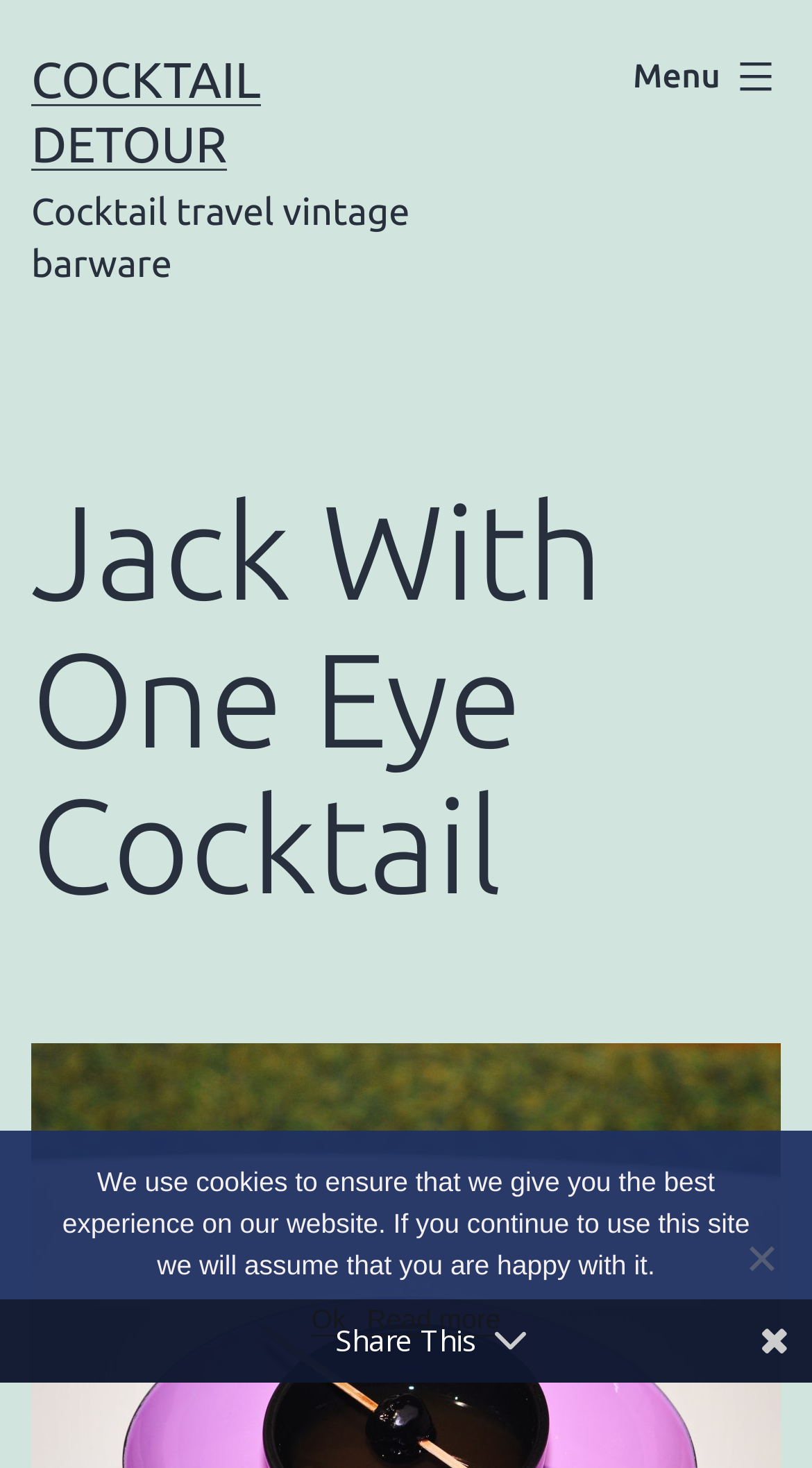What is the type of the 'Menu' element?
Please answer the question with as much detail as possible using the screenshot.

The 'Menu' element is a button element with an expanded attribute set to False, which controls the primary-menu-list.